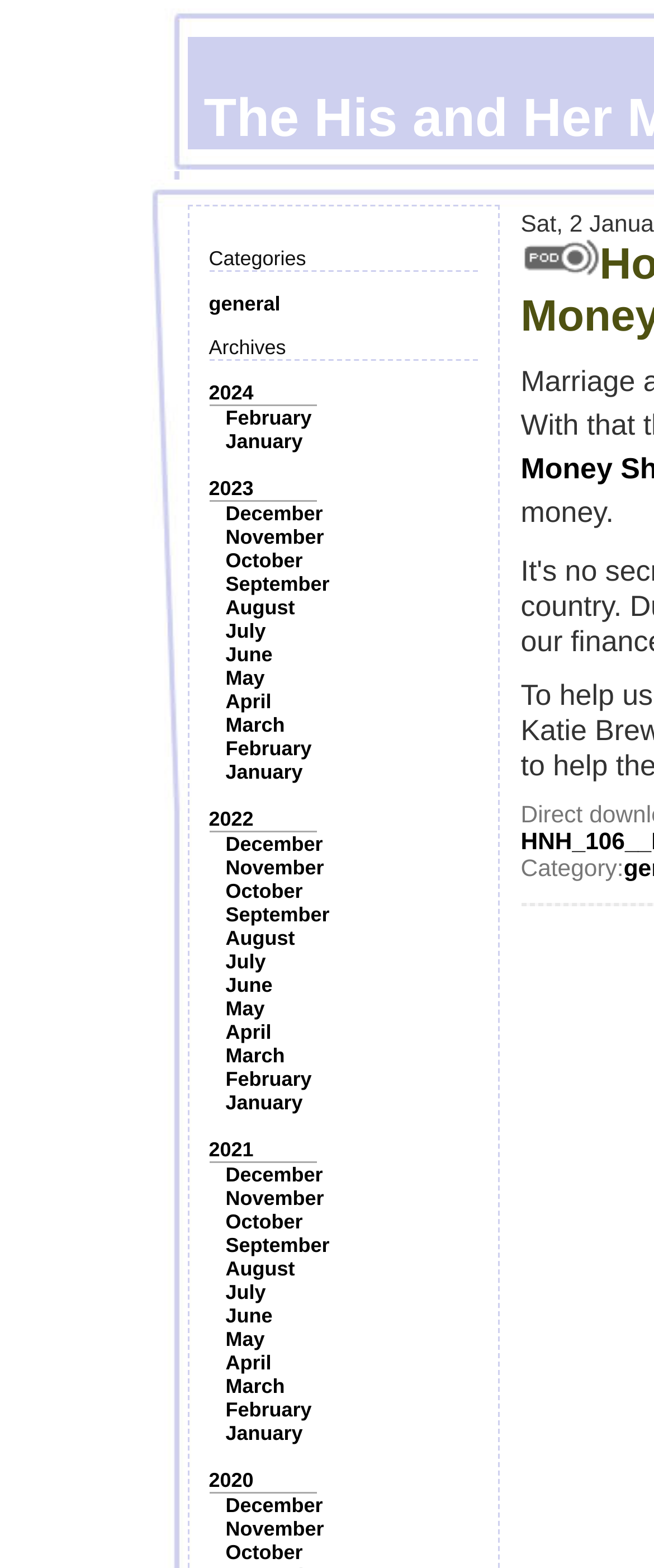What is the latest month listed in the archives? Refer to the image and provide a one-word or short phrase answer.

February